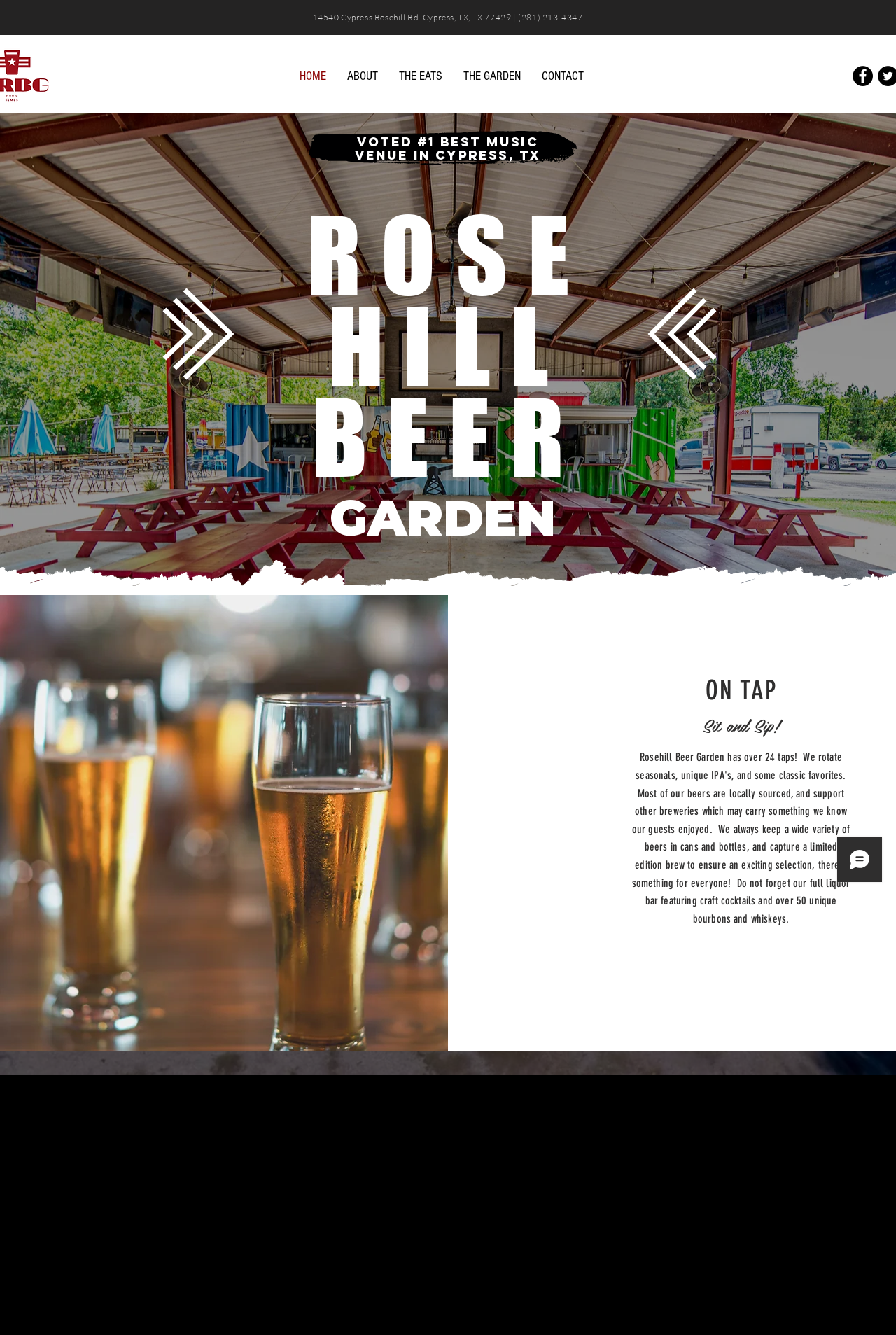What is the name of the celebrity chef who created the beer garden?
Please give a detailed and elaborate answer to the question based on the image.

I found this information by understanding the context of the webpage, which mentions that the beer garden was created by a celebrity chef, and then inferred that the chef's name is Eddie Jackson.